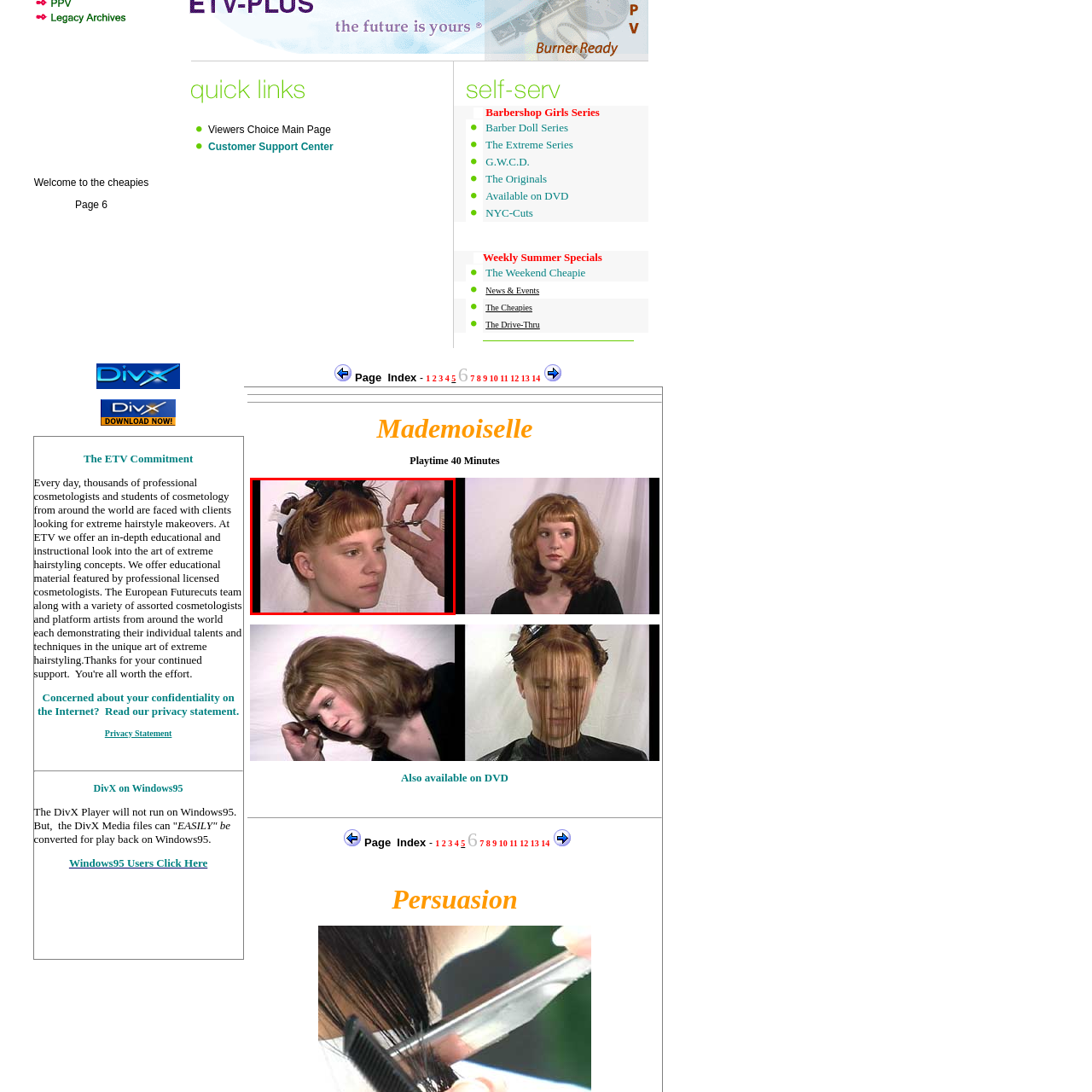What is the person's hand holding?
View the portion of the image encircled by the red bounding box and give a one-word or short phrase answer.

Scissors